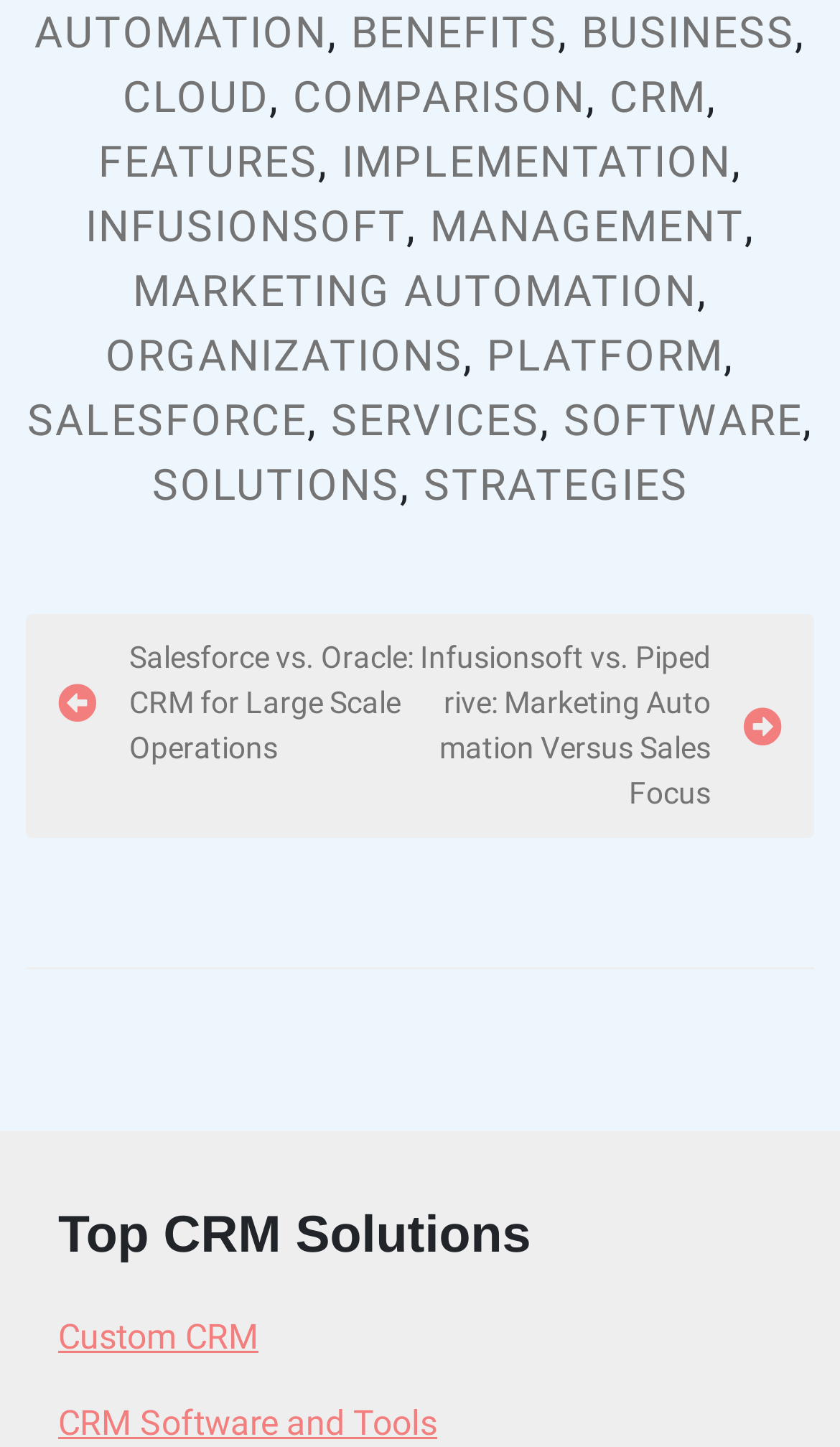Provide your answer in a single word or phrase: 
How many posts are there in the post navigation?

2